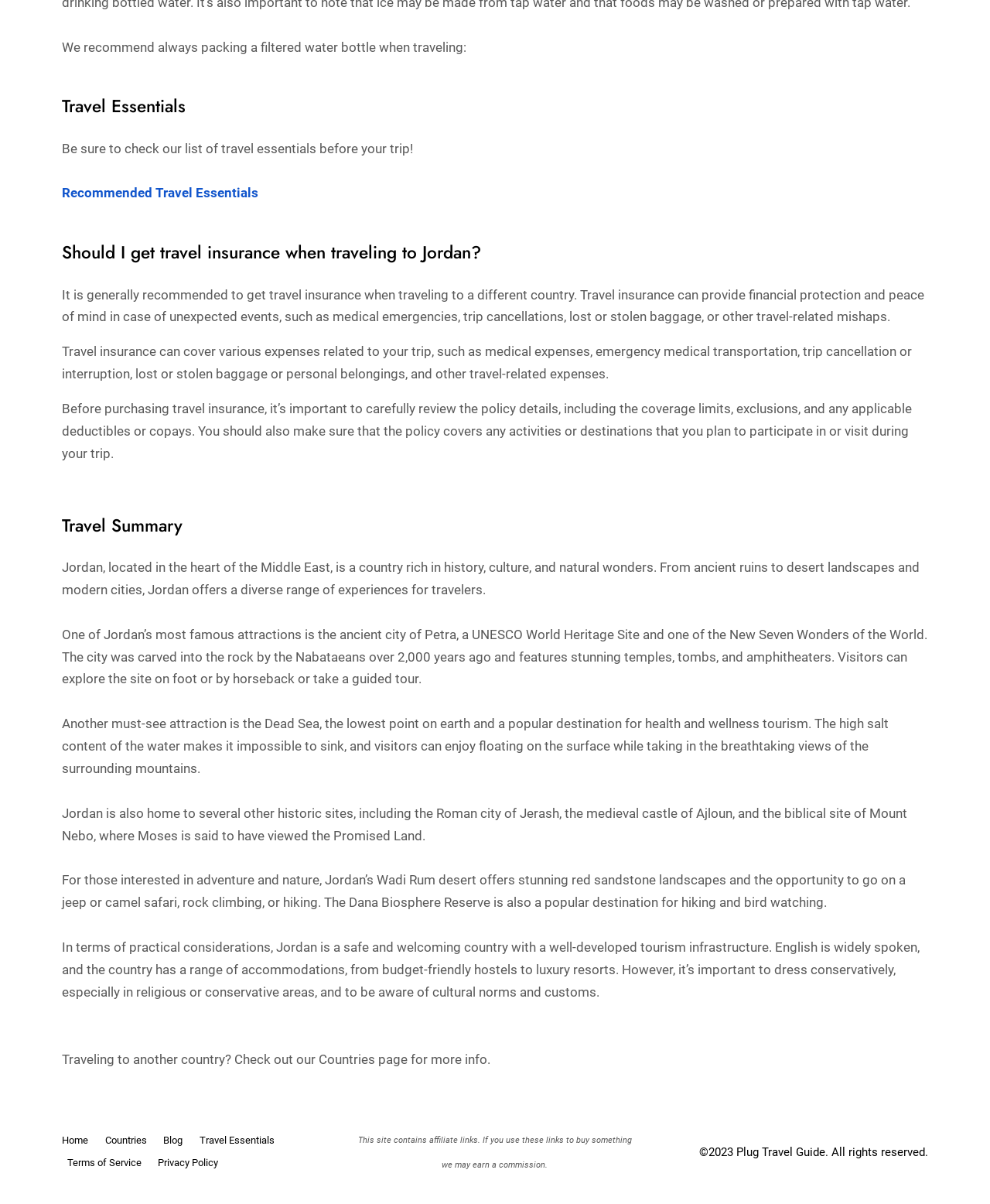Provide a single word or phrase answer to the question: 
What is the name of the ancient city in Jordan?

Petra